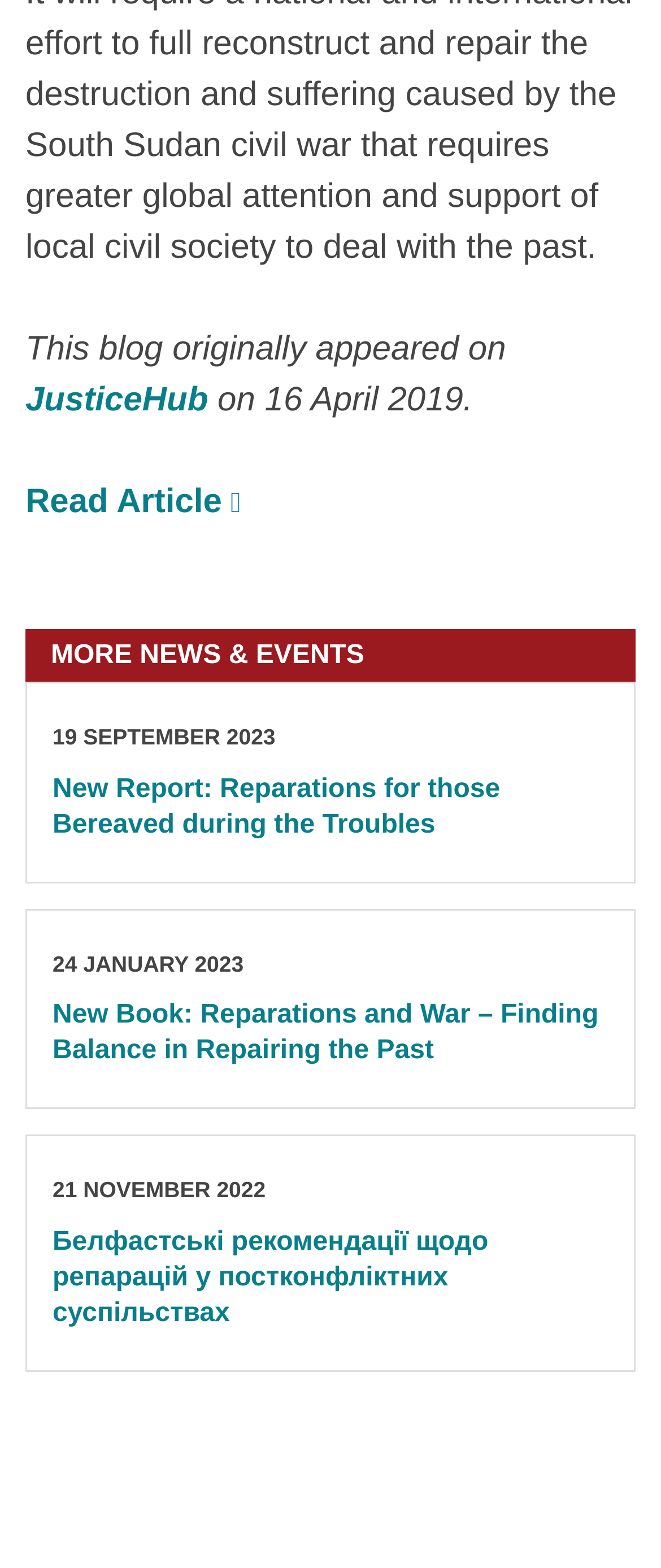Predict the bounding box coordinates of the UI element that matches this description: "JusticeHub". The coordinates should be in the format [left, top, right, bottom] with each value between 0 and 1.

[0.038, 0.244, 0.315, 0.267]